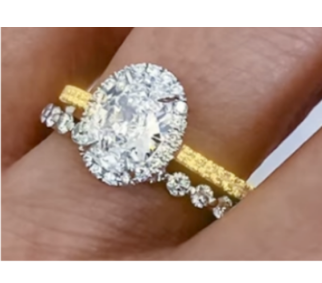What is the color of the band?
Please respond to the question with as much detail as possible.

The caption describes the band as being designed with a delicate petite shank in a vibrant yellow gold, which provides a striking contrast with the shimmering diamonds.